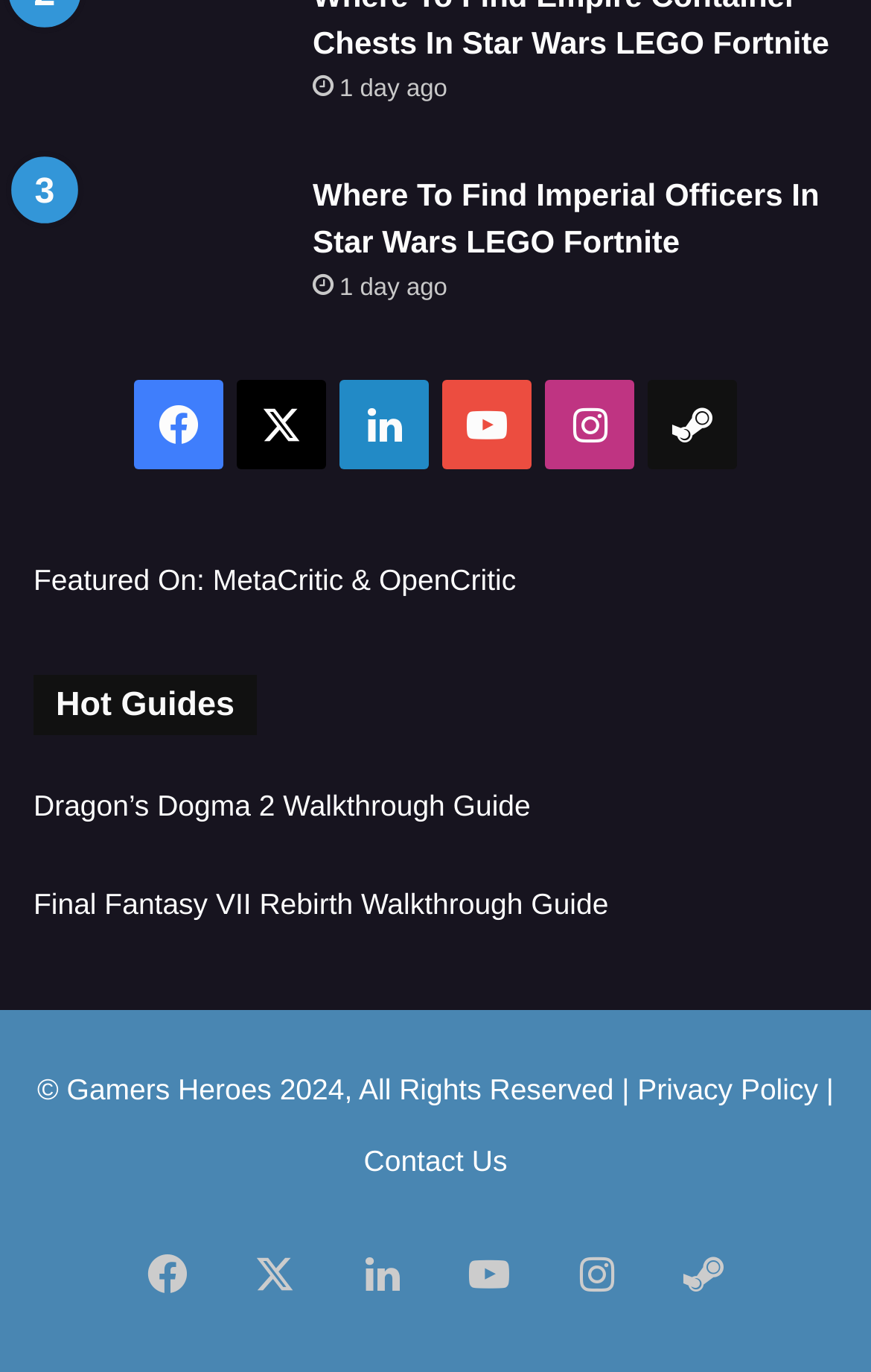How many social media links are there?
Refer to the image and give a detailed answer to the query.

I counted the number of social media links by looking at the links with icons such as Facebook, LinkedIn, YouTube, Instagram, and Steam. There are two sets of these links, one at the top and one at the bottom of the page, and each set has 4 links. Therefore, there are a total of 8 social media links.